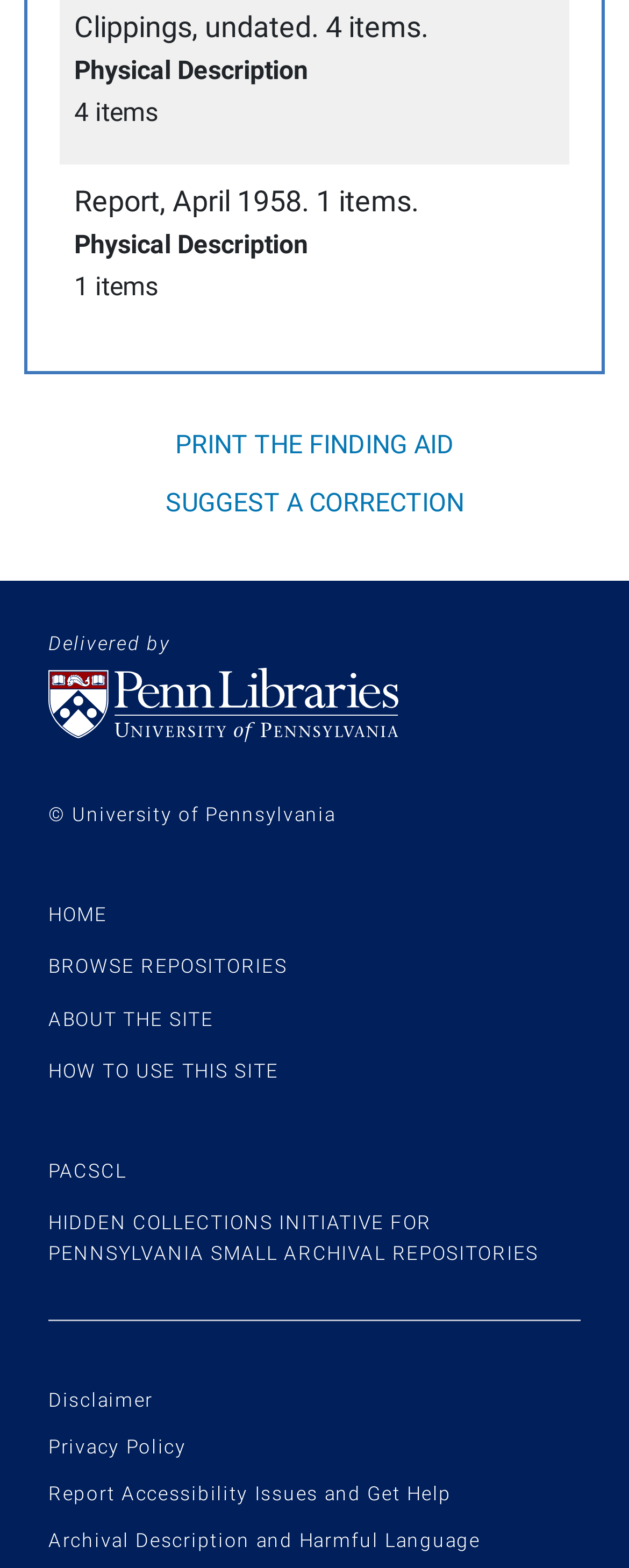Answer succinctly with a single word or phrase:
What is the physical description of the item?

Not provided